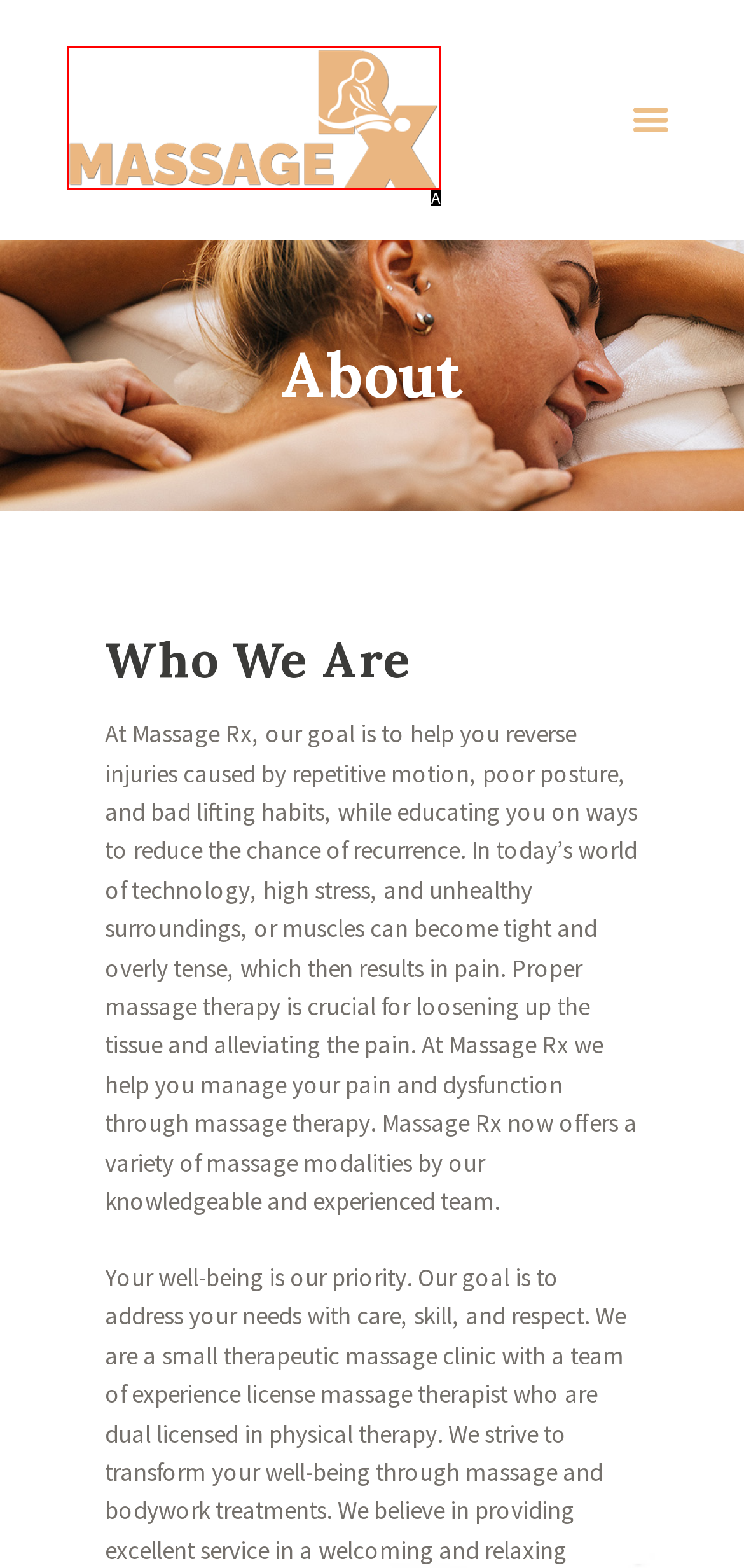Using the given description: alt="img", identify the HTML element that corresponds best. Answer with the letter of the correct option from the available choices.

A